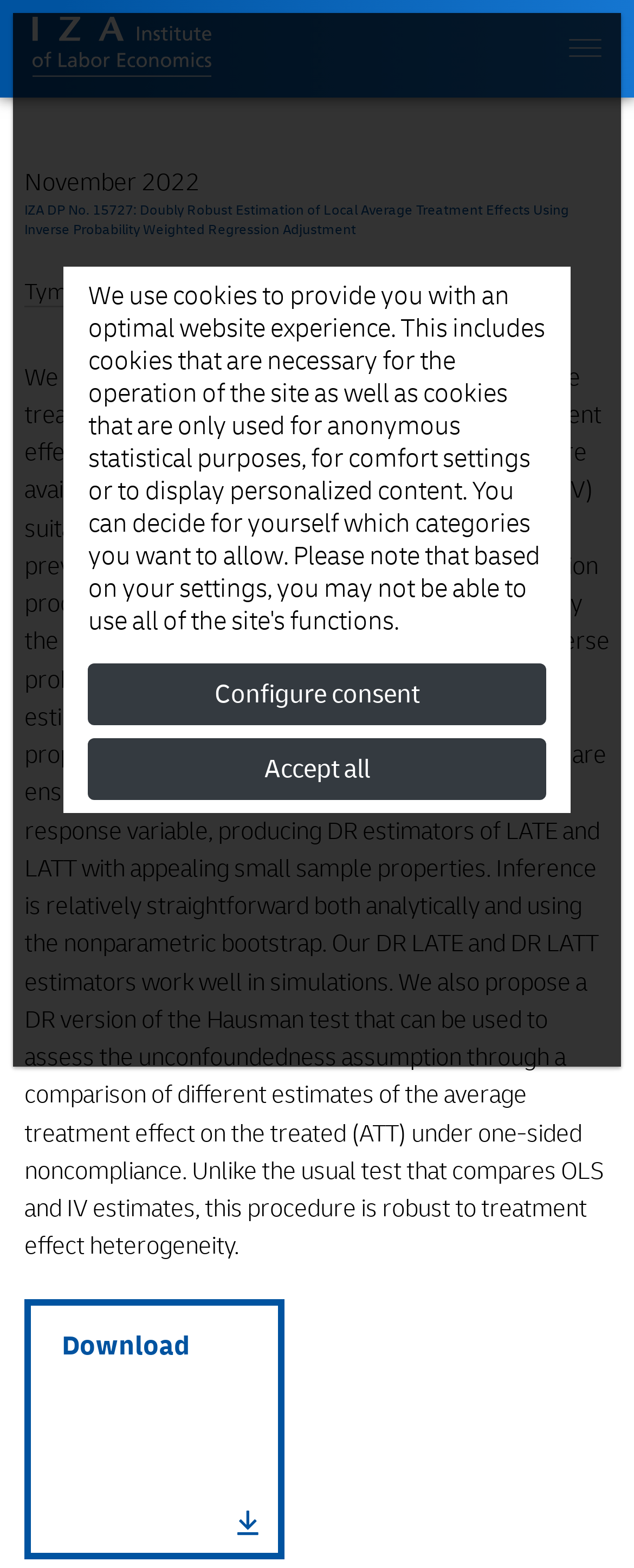Please determine the bounding box coordinates for the element with the description: "Tymon Sloczynski".

[0.038, 0.177, 0.31, 0.196]